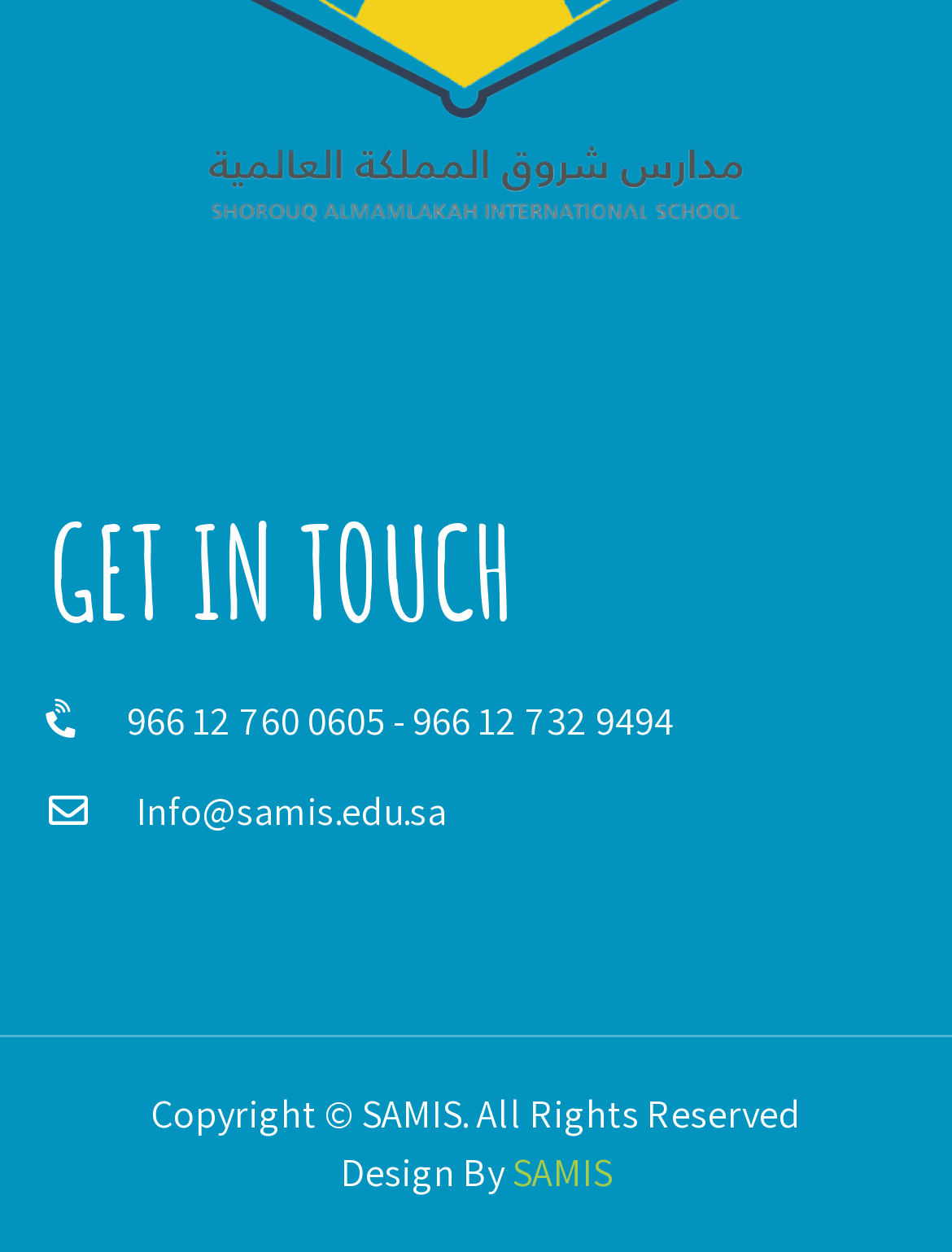What is the heading above the phone number? Please answer the question using a single word or phrase based on the image.

GET IN TOUCH